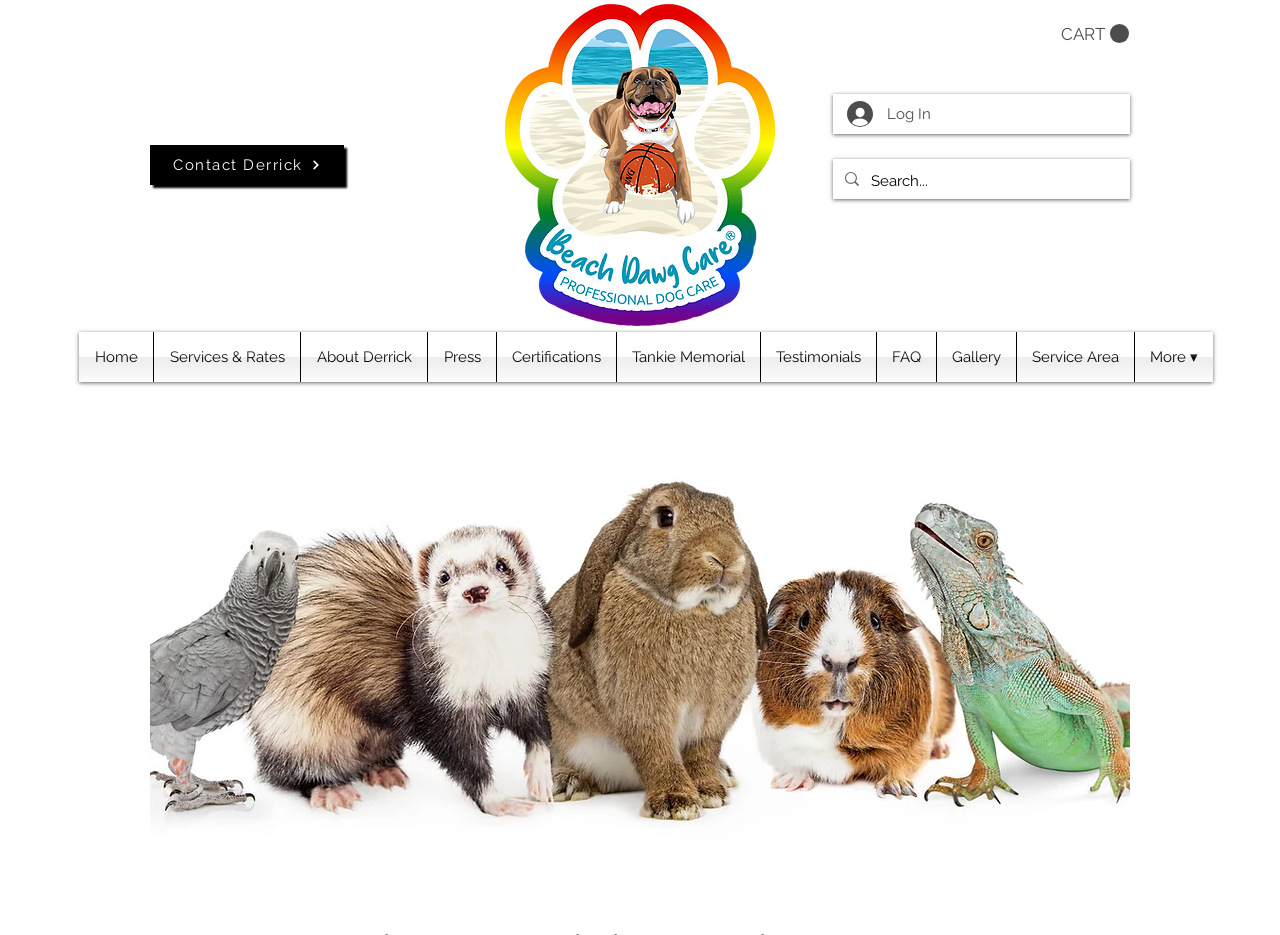Explain in detail what is displayed on the webpage.

This webpage is about Beach Dawg Care, a pet sitting service in Wilton Manors and Fort Lauderdale, FL. At the top left, there is a link to "Contact Derrick" and a generic element displaying "Derrick Higgins" with a Pride 2024 logo next to it. 

On the top right, there are two buttons: a cart button with the text "CART" and a "Log In" button with an image. Below the "Log In" button, there is a search bar with a magnifying glass icon and a placeholder text "Search...". 

The main navigation menu is located in the middle of the page, with links to various sections of the website, including "Home", "Services & Rates", "About Derrick", "Press", "Certifications", "Tankie Memorial", "Testimonials", "FAQ", "Gallery", "Service Area", and a dropdown menu labeled "More ▾". 

At the bottom of the page, there is a header section with a title "60-minute Pet Sitting Service" and an image of Derrick Higgins.